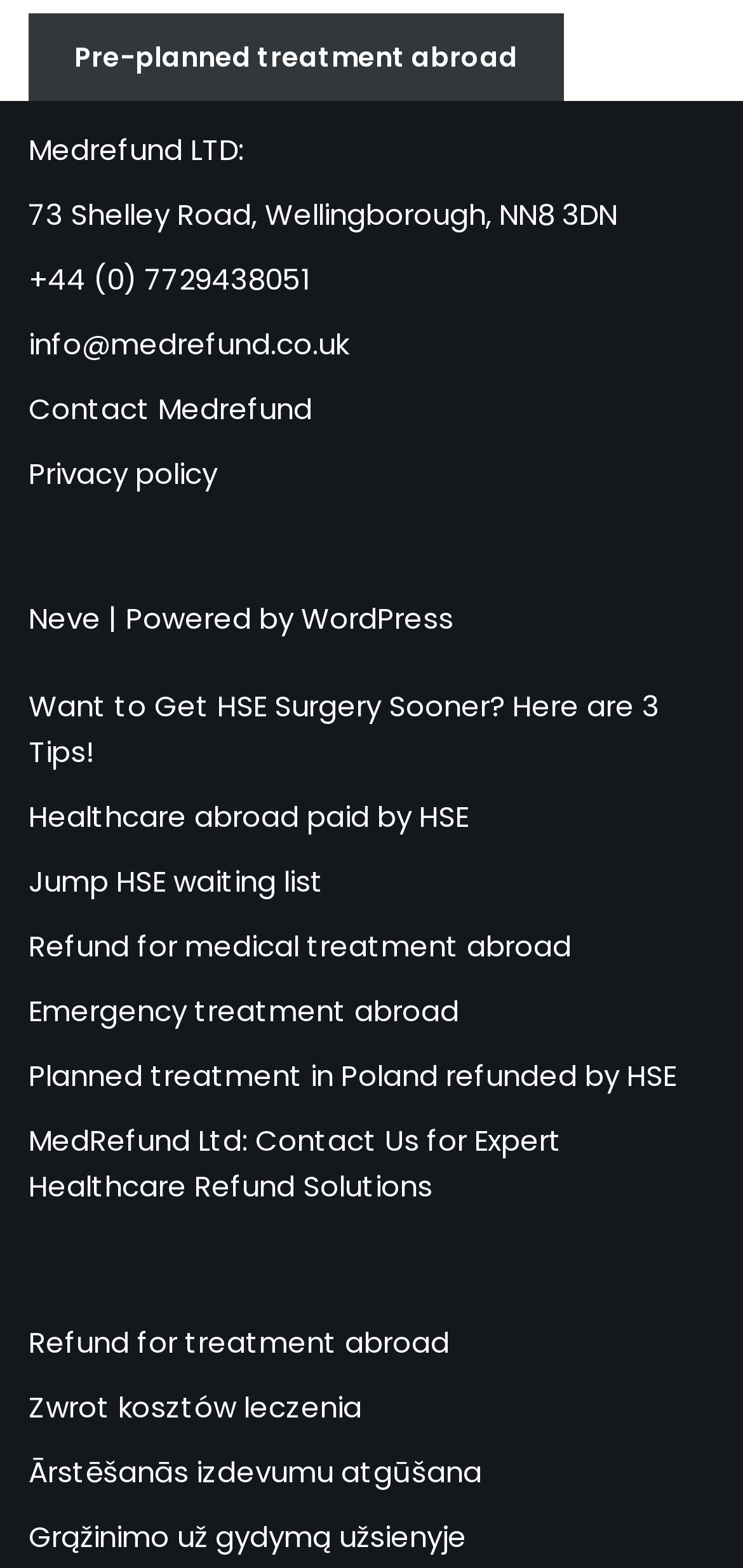Determine the bounding box coordinates for the area that should be clicked to carry out the following instruction: "Read about refund for medical treatment abroad".

[0.038, 0.591, 0.769, 0.616]